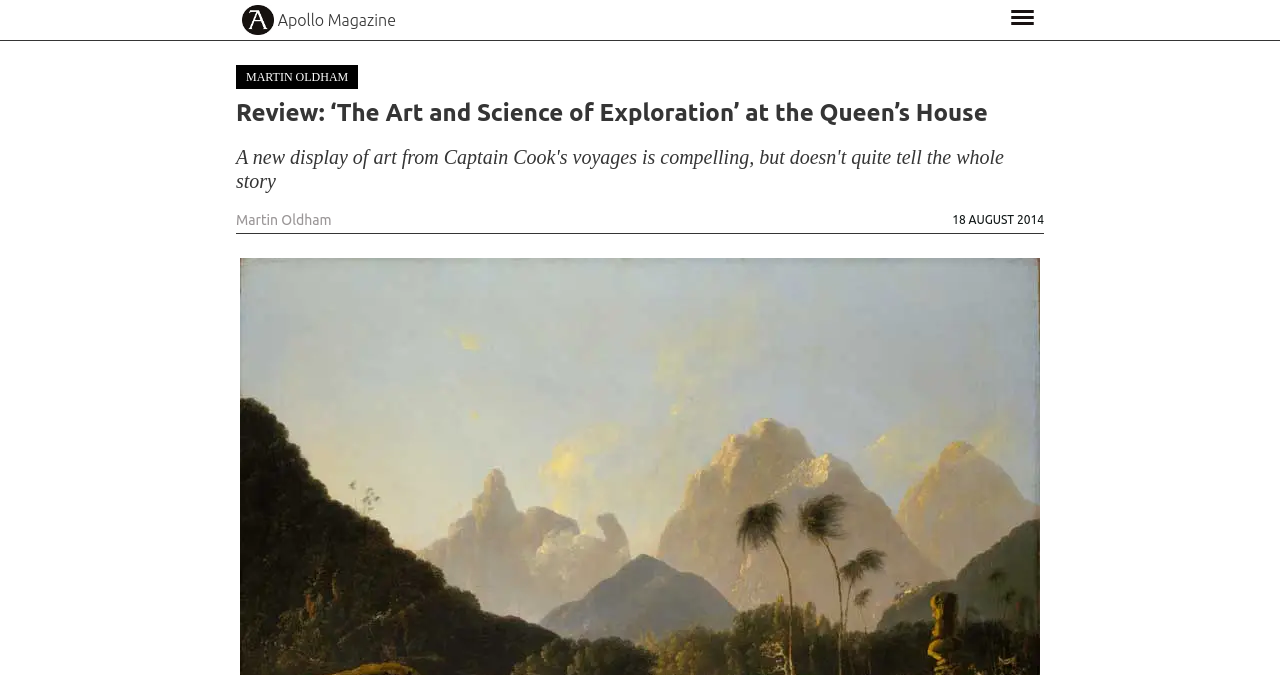Calculate the bounding box coordinates for the UI element based on the following description: "Apollo Magazine". Ensure the coordinates are four float numbers between 0 and 1, i.e., [left, top, right, bottom].

[0.217, 0.007, 0.309, 0.052]